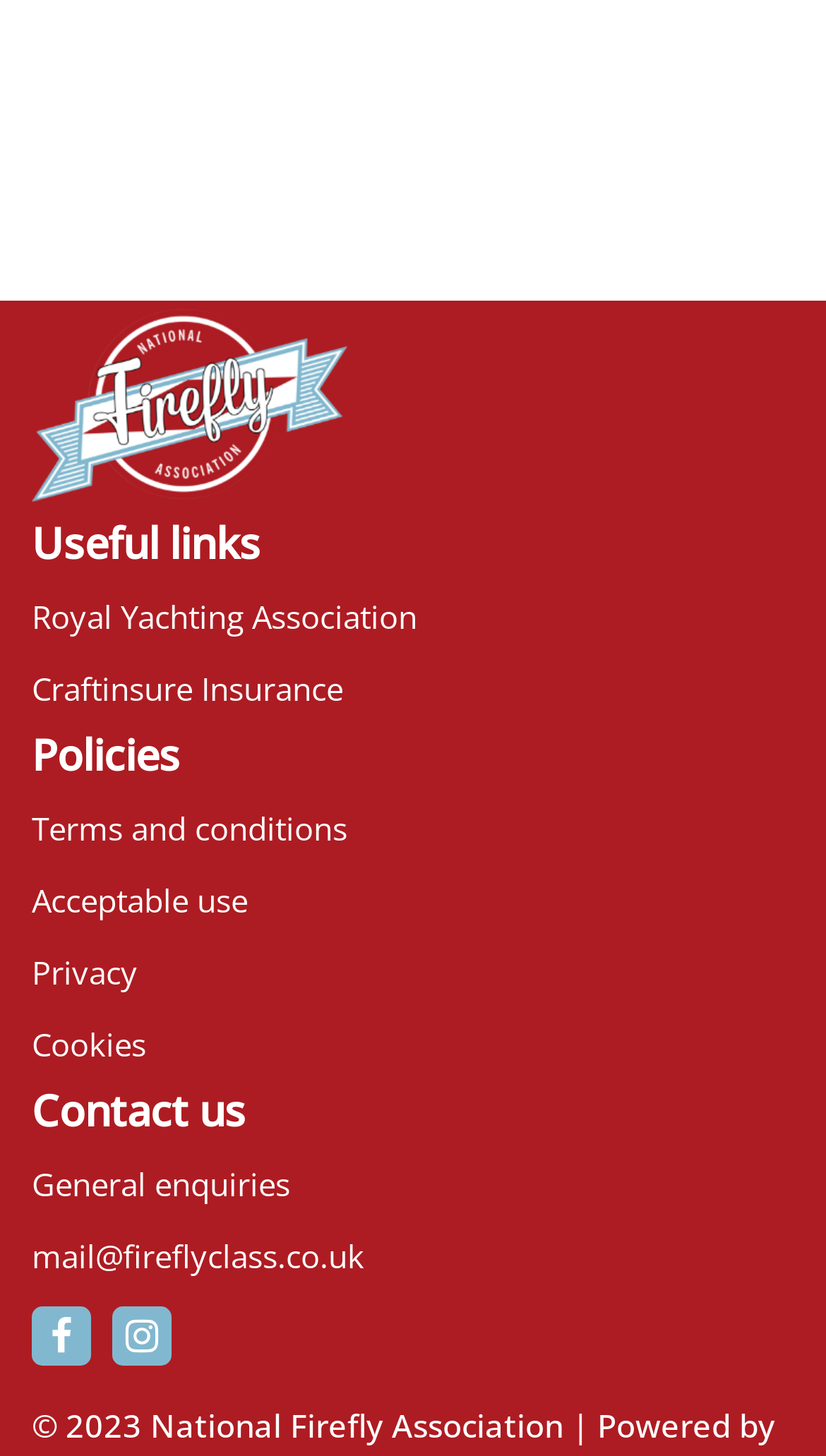Use a single word or phrase to answer the following:
How many social media links are there?

2